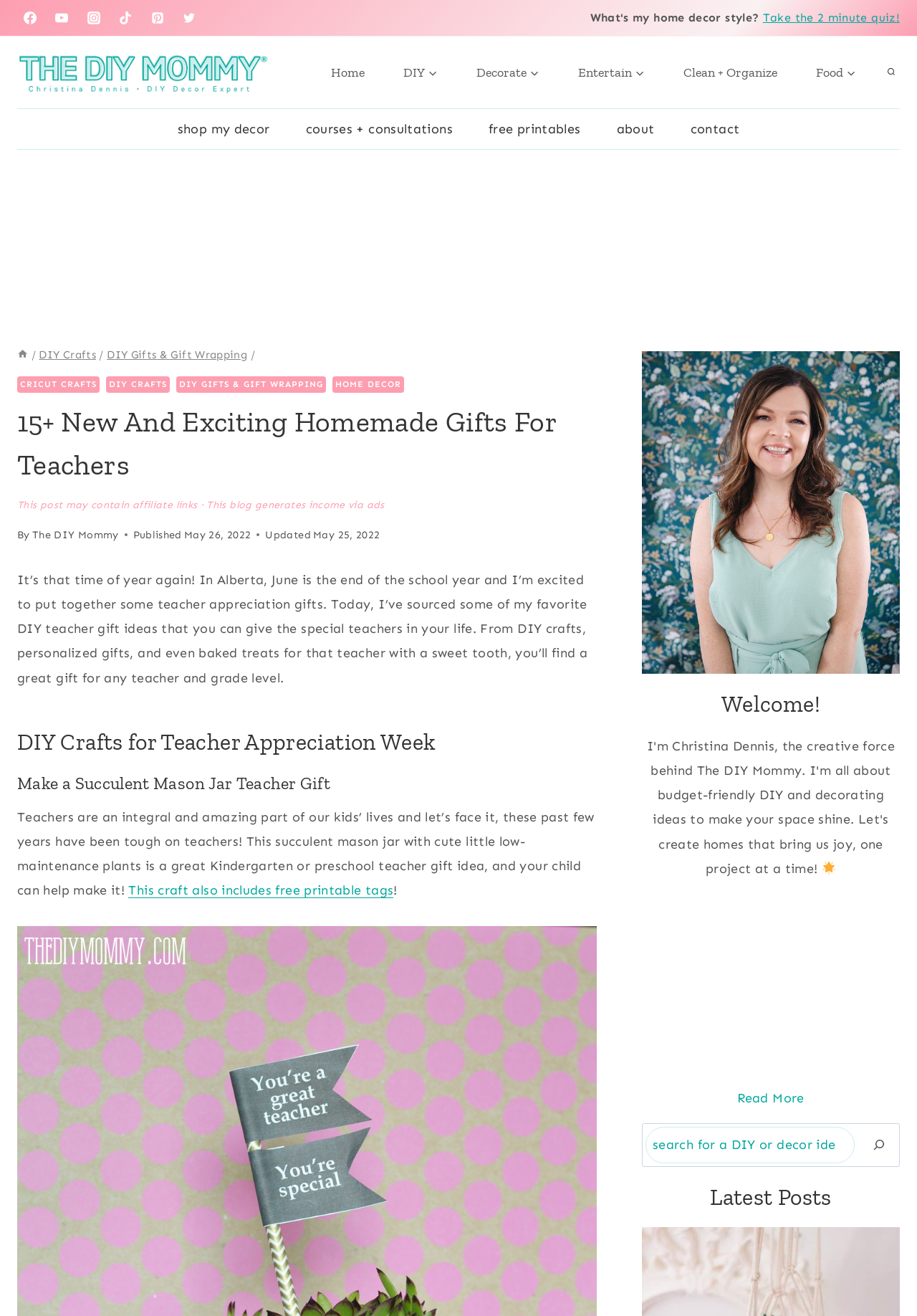Please provide the bounding box coordinates for the element that needs to be clicked to perform the instruction: "Search for something". The coordinates must consist of four float numbers between 0 and 1, formatted as [left, top, right, bottom].

[0.704, 0.856, 0.932, 0.884]